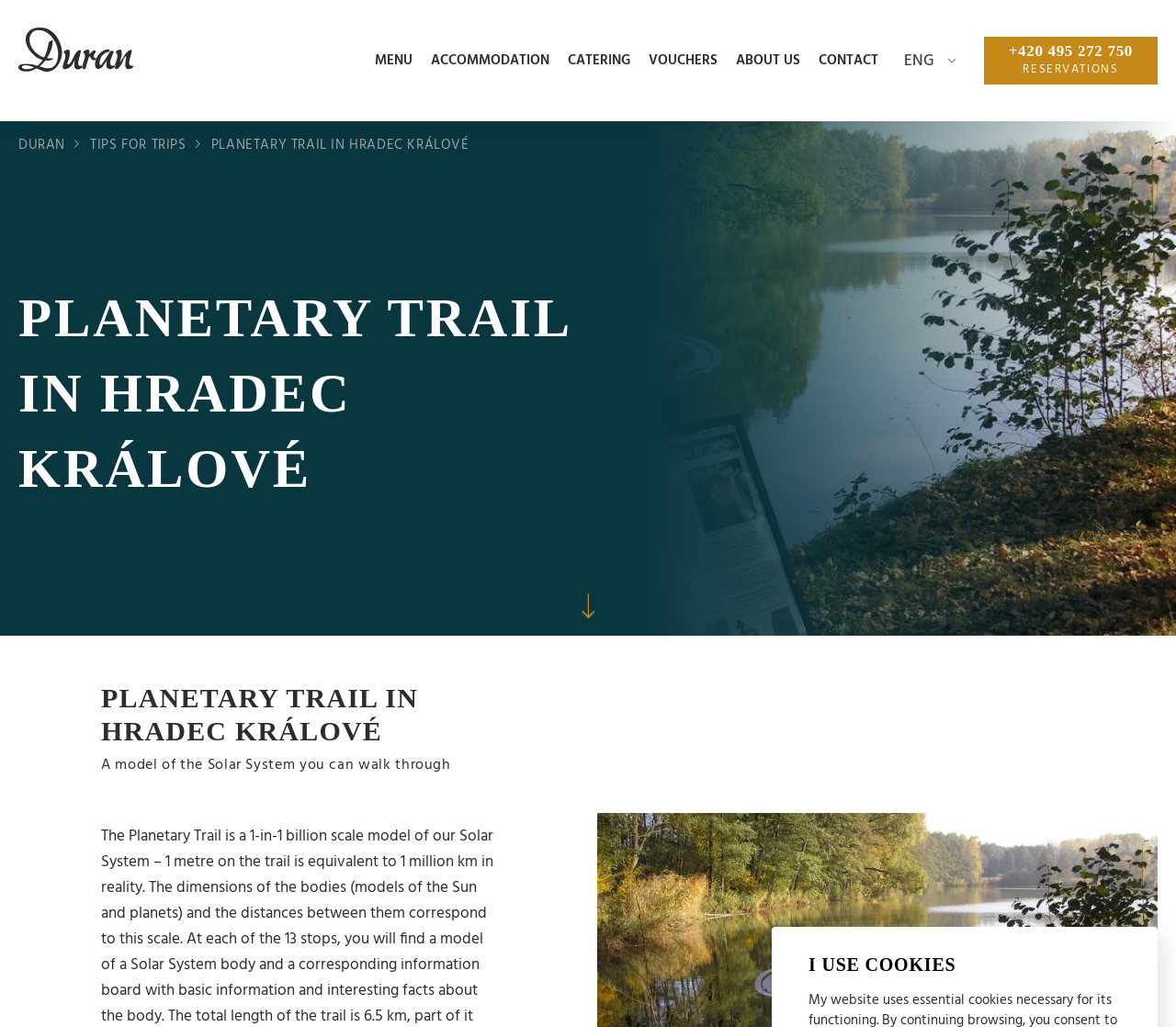Determine the bounding box coordinates of the clickable region to execute the instruction: "View Accommodation options". The coordinates should be four float numbers between 0 and 1, denoted as [left, top, right, bottom].

[0.362, 0.031, 0.471, 0.087]